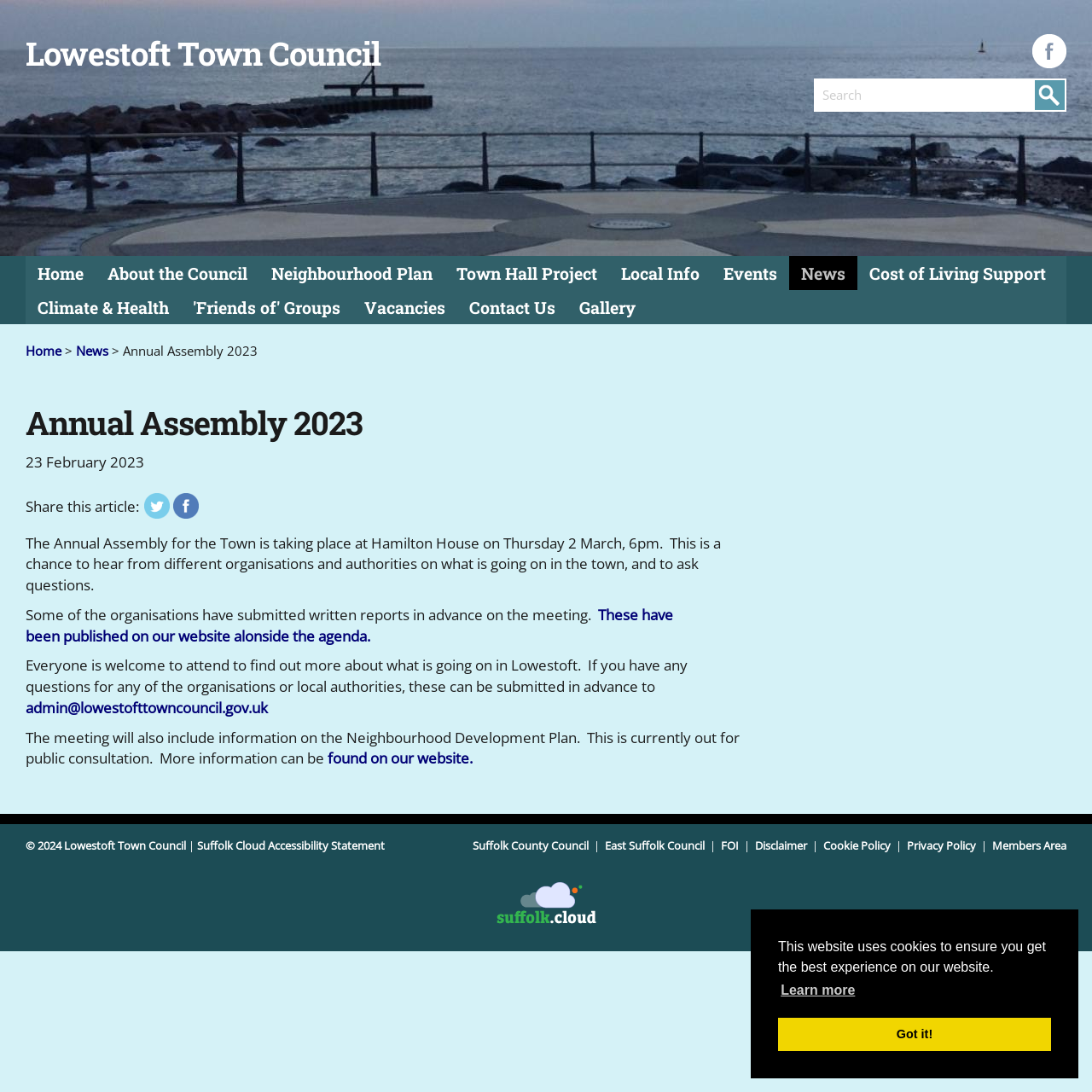Please identify the bounding box coordinates of the clickable region that I should interact with to perform the following instruction: "Learn more about cookies". The coordinates should be expressed as four float numbers between 0 and 1, i.e., [left, top, right, bottom].

[0.712, 0.895, 0.786, 0.919]